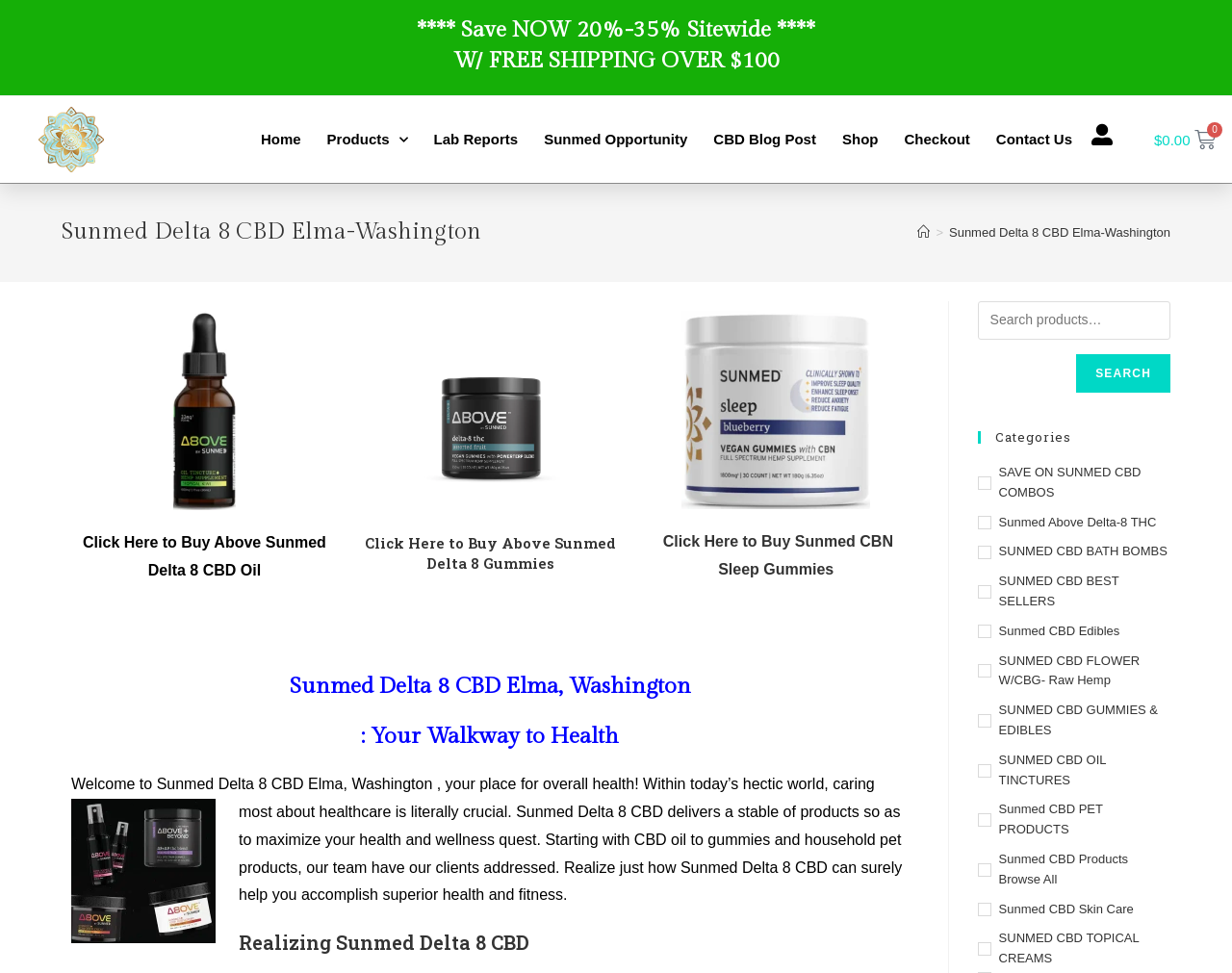What types of products are available on the website?
Refer to the image and offer an in-depth and detailed answer to the question.

The types of products available on the website can be found in the links 'Sunmed CBD OIL TINCTURES', 'Sunmed CBD GUMMIES & EDIBLES', 'Sunmed CBD PET PRODUCTS', etc.